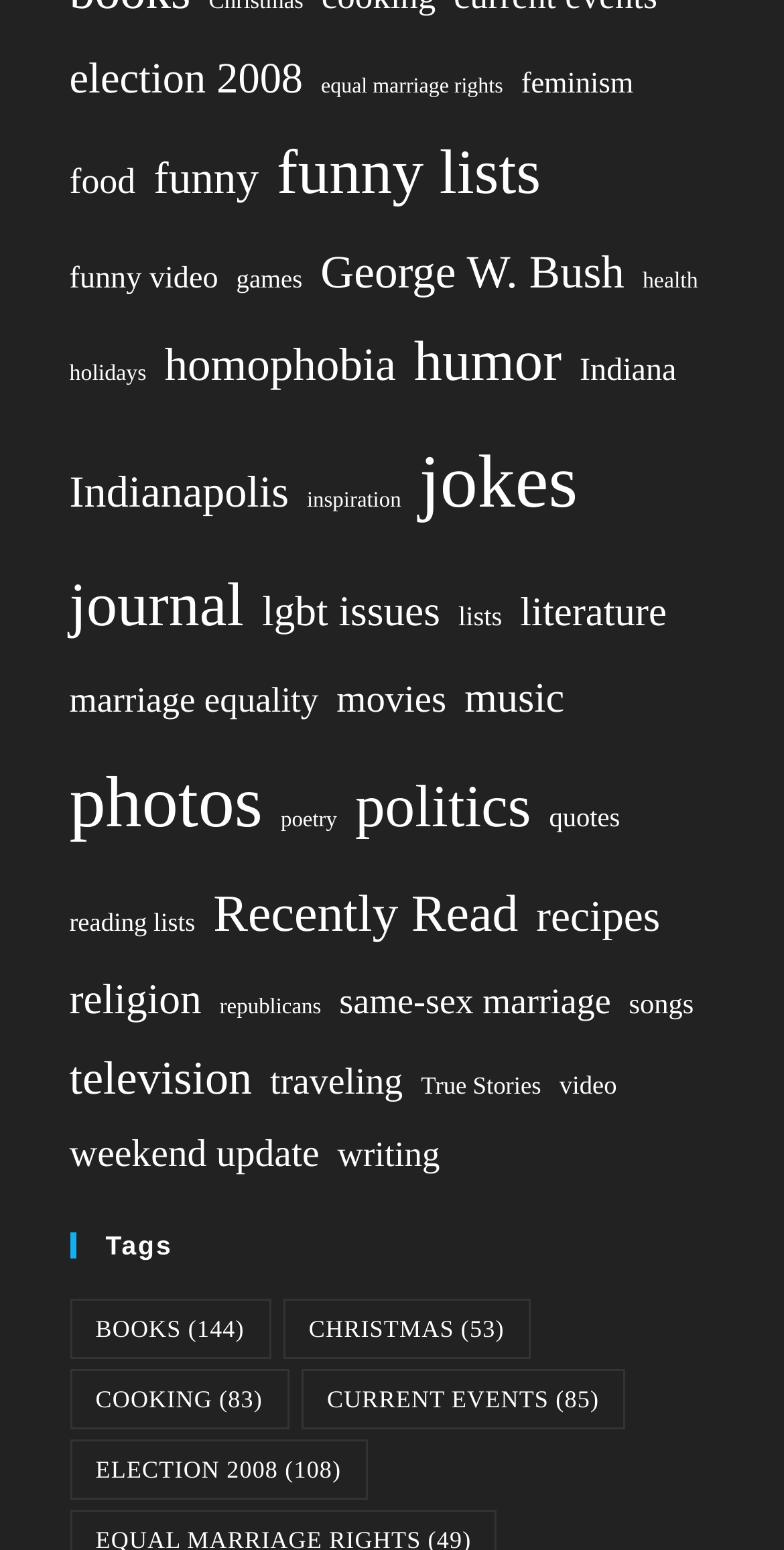What is the category with the most items? Please answer the question using a single word or phrase based on the image.

jokes